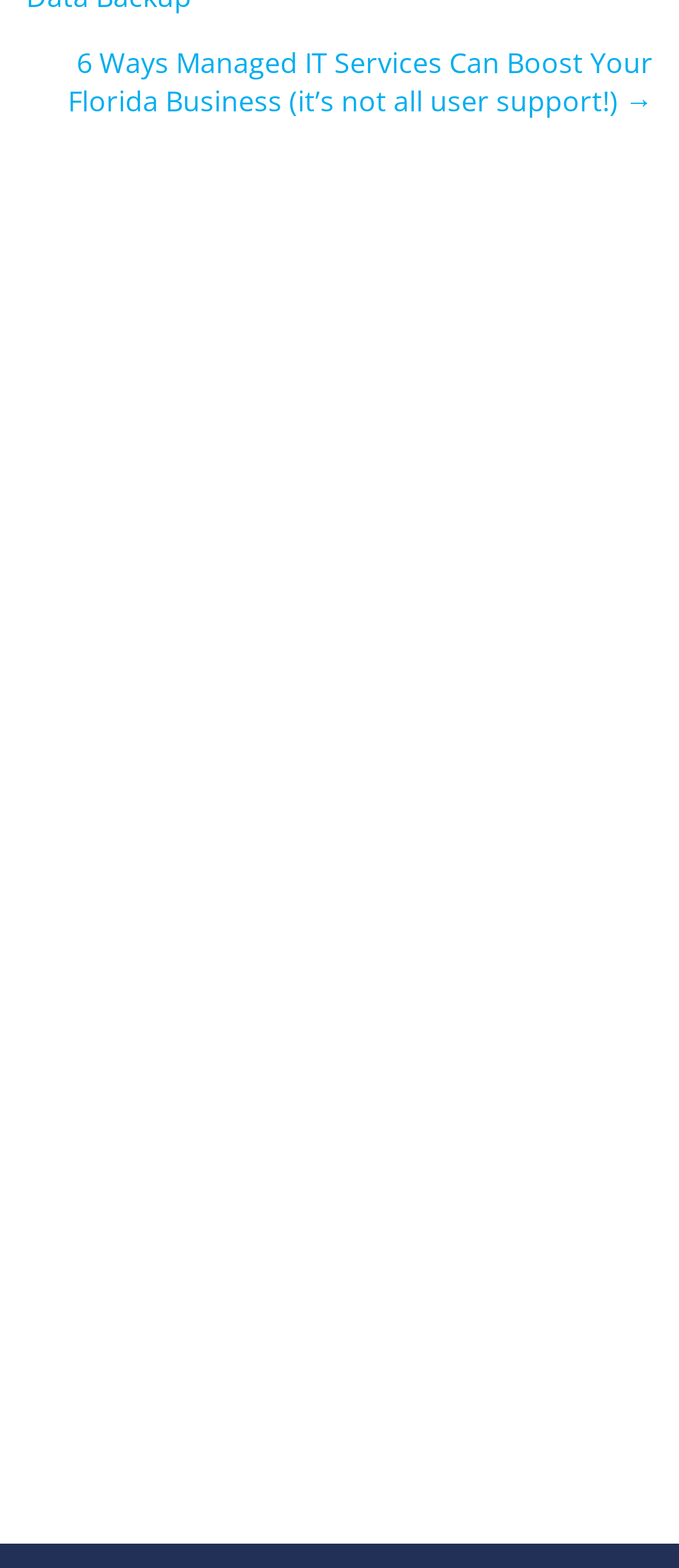Determine the bounding box for the described HTML element: "Download Now". Ensure the coordinates are four float numbers between 0 and 1 in the format [left, top, right, bottom].

[0.267, 0.297, 0.733, 0.344]